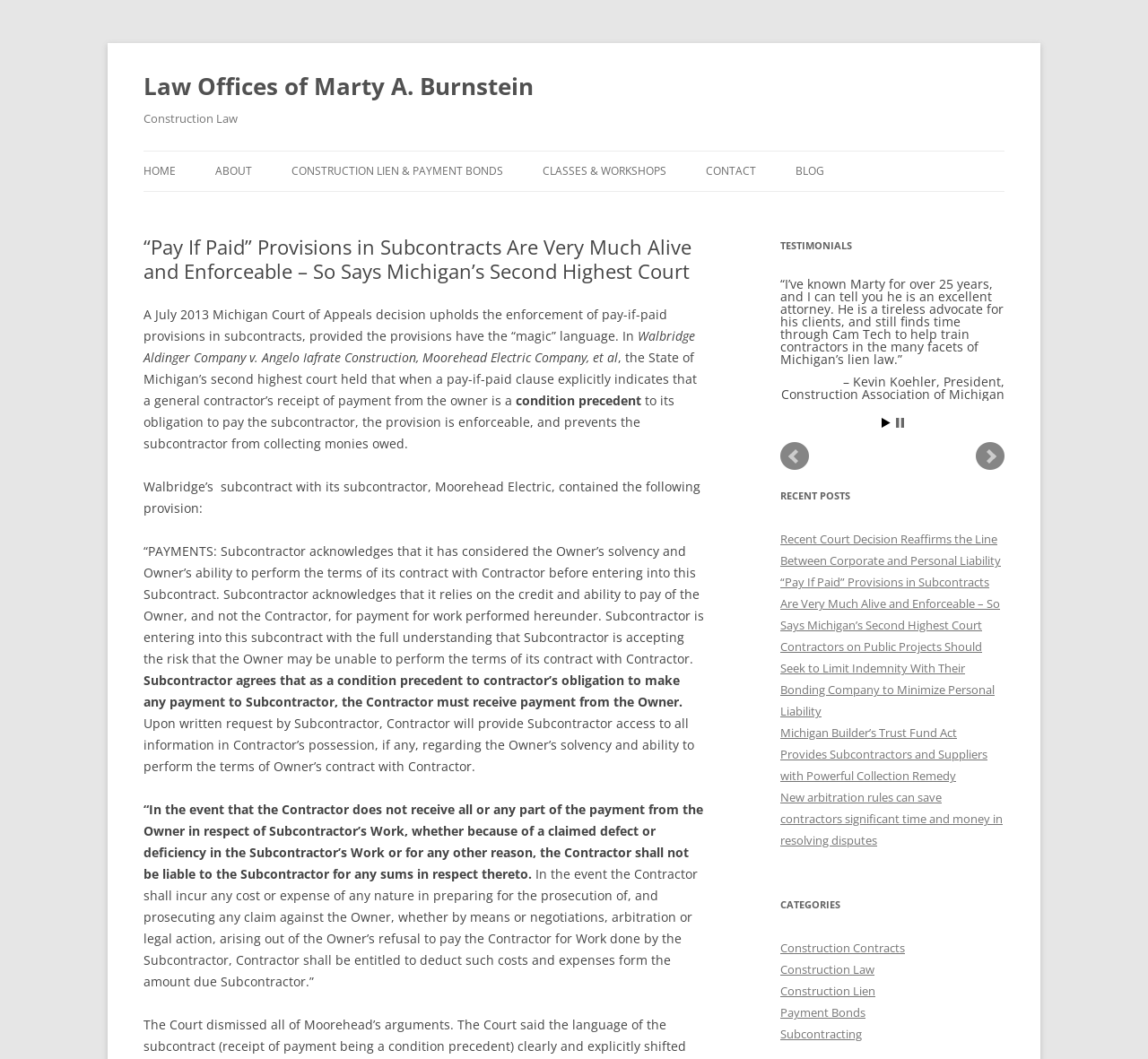What is the category of the blog post 'Recent Court Decision Reaffirms the Line Between Corporate and Personal Liability'?
Answer the question with a single word or phrase, referring to the image.

Construction Law